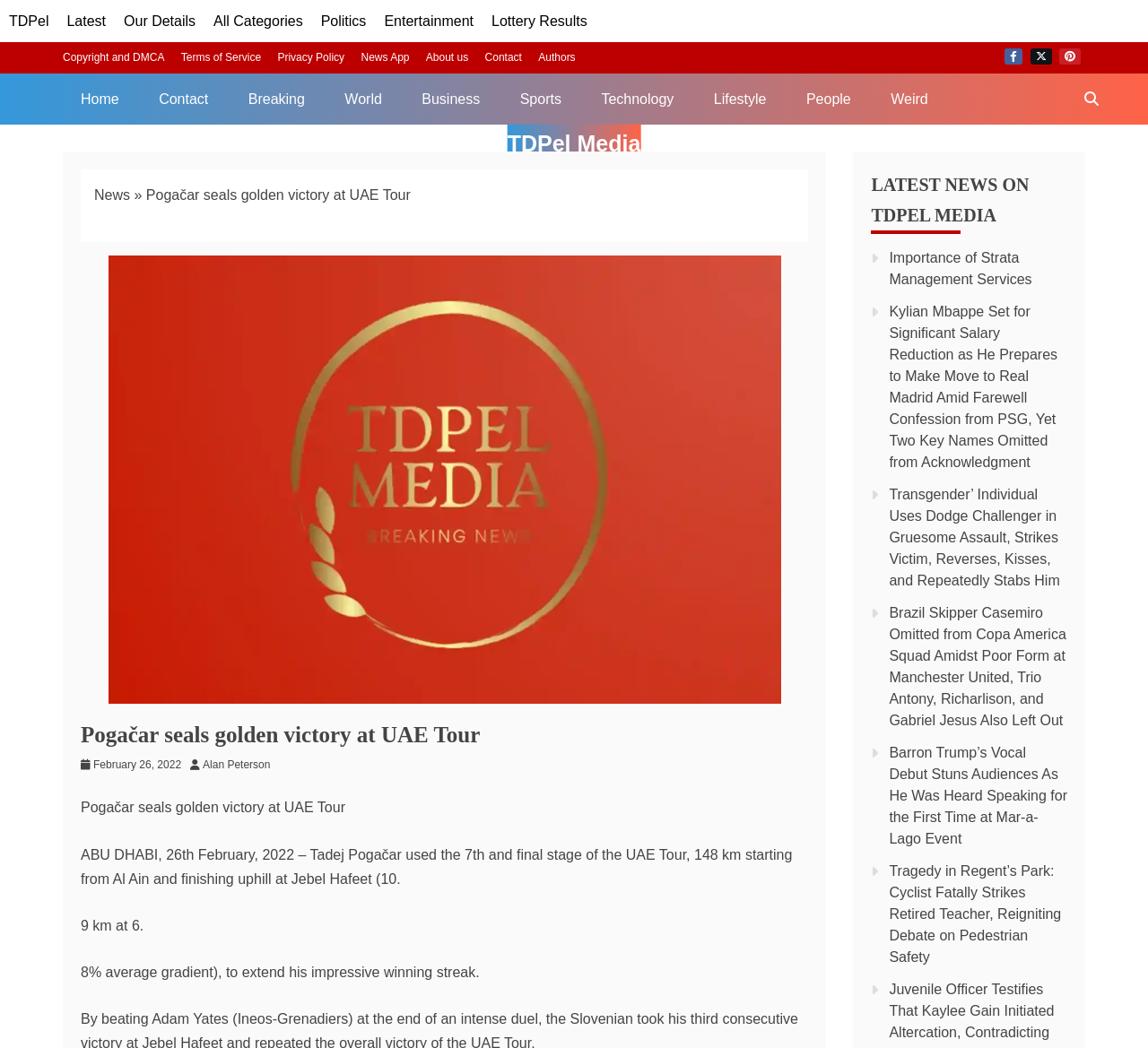Find the bounding box coordinates of the element you need to click on to perform this action: 'Read the latest news on TDPel Media'. The coordinates should be represented by four float values between 0 and 1, in the format [left, top, right, bottom].

[0.759, 0.161, 0.93, 0.223]